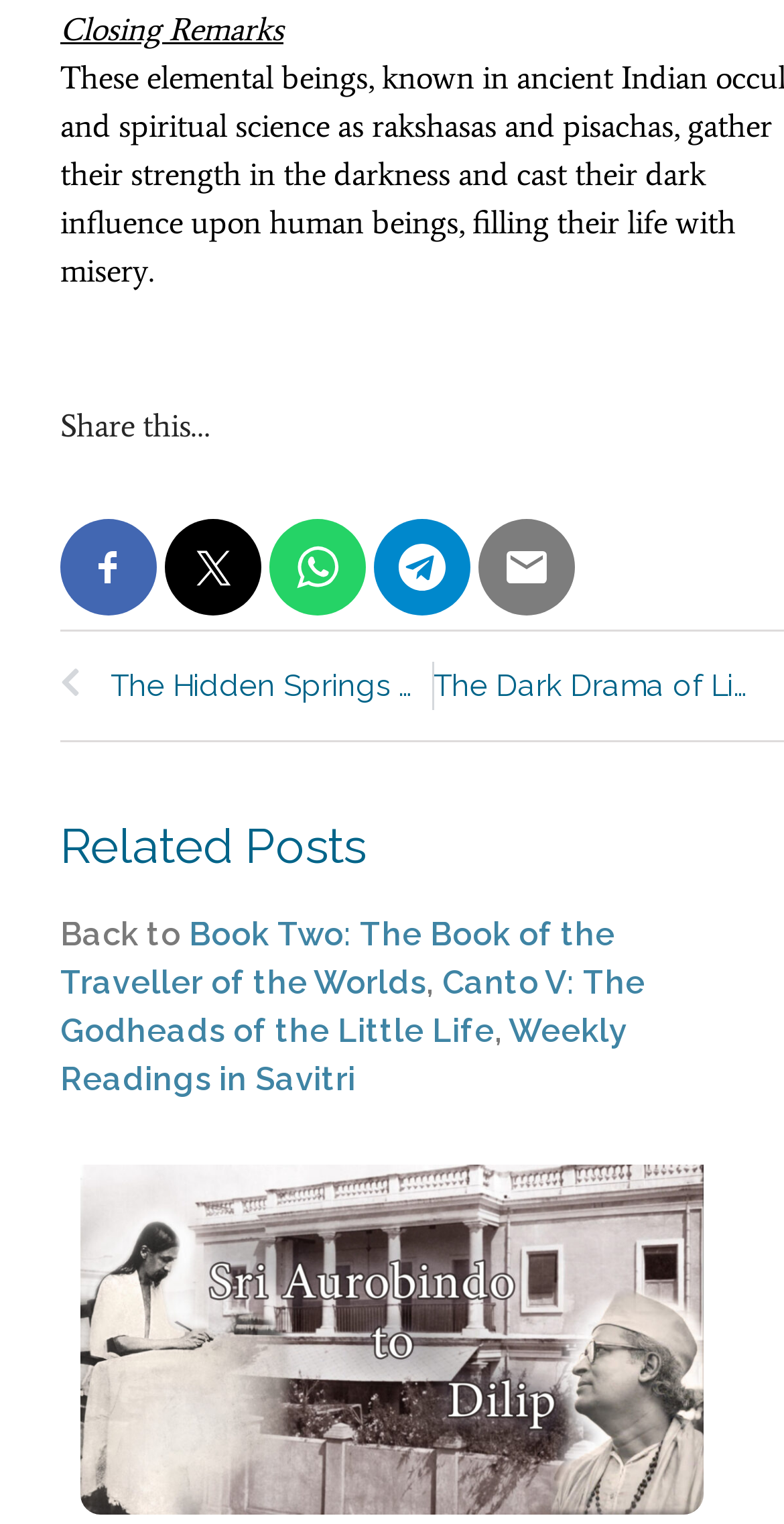Extract the bounding box coordinates of the UI element described: "Whatsapp". Provide the coordinates in the format [left, top, right, bottom] with values ranging from 0 to 1.

[0.344, 0.34, 0.467, 0.404]